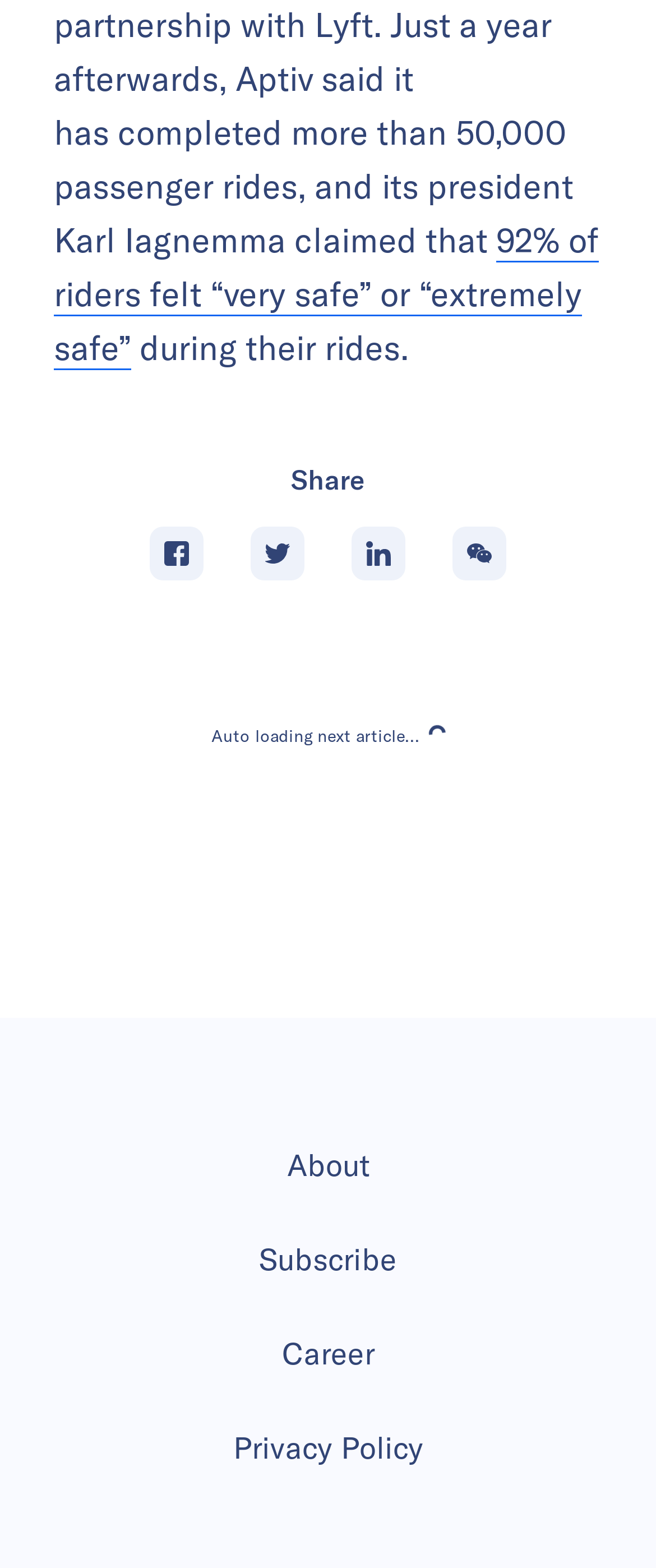Examine the image and give a thorough answer to the following question:
What is the sentiment of riders during their rides?

The sentiment of riders during their rides can be inferred from the text '92% of riders felt “very safe” or “extremely safe”' which is a static text element on the webpage.